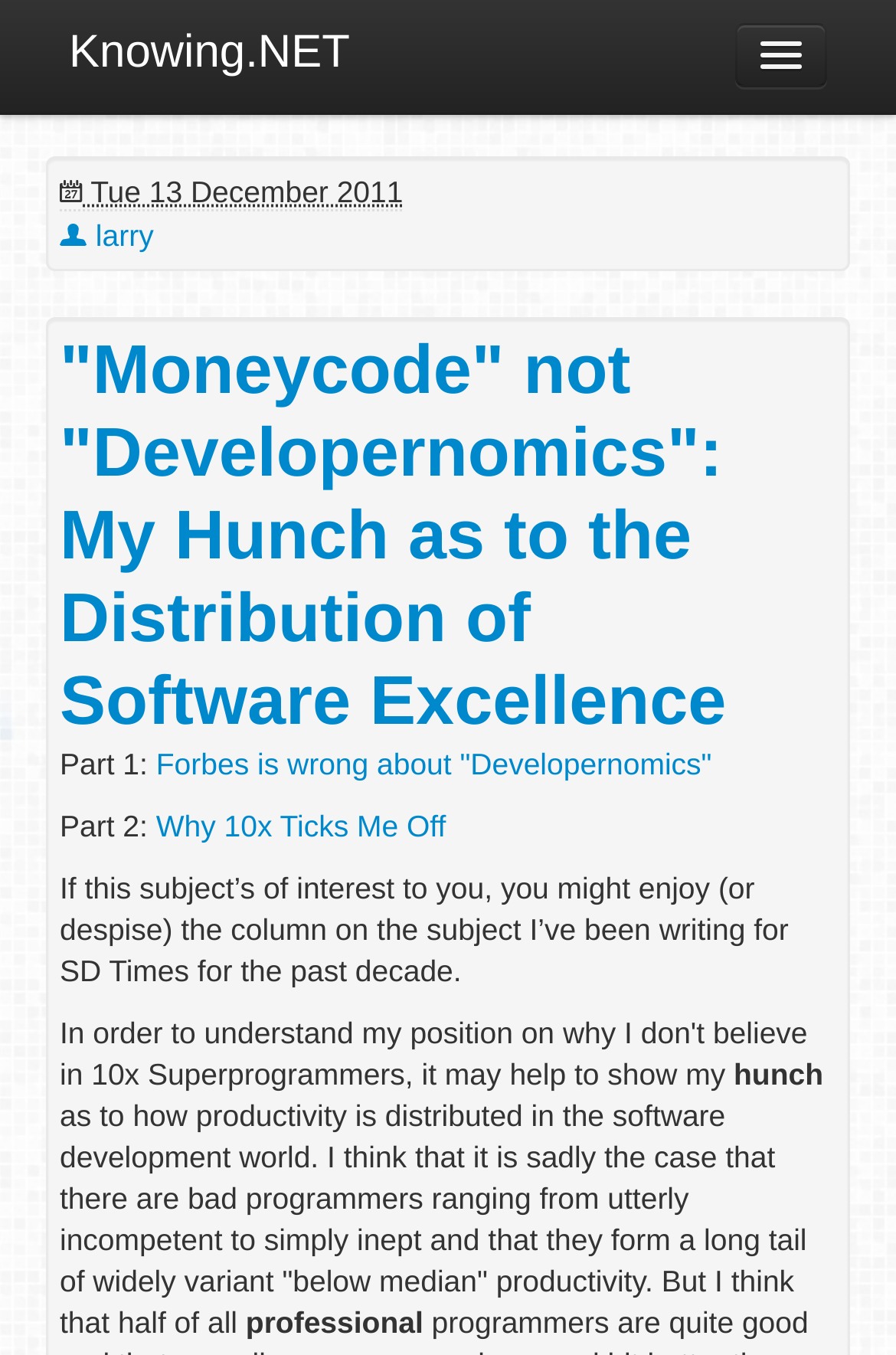Give a one-word or short phrase answer to this question: 
How many parts are mentioned in the article?

2